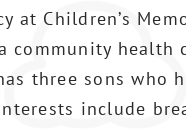Explain the scene depicted in the image, including all details.

The image features a text excerpt that highlights the professional background and personal insights of Dr. Kathy Shepherd, a pediatrician at Kids First Pediatrics. This section provides a glimpse into her career, mentioning her education at Emory University Medical School and her residency at Children’s Memorial Hospital in Chicago. Dr. Shepherd's previous experience at a community health center where she cared for underserved children for eight years is also noted. 

In this context, she shares her journey as a practicing mother, balancing her responsibilities at home with her medical career. The excerpt indicates that she values her role as a mother, suggesting that it enriches her understanding of her patients' experiences. Additionally, it lists her special interests in areas such as breastfeeding, asthma, and obesity, alongside her personal pursuits like yoga and gardening. This text encapsulates Dr. Shepherd’s dedication to both her profession and her family, illustrating her commitment to providing quality care while embracing the challenges of motherhood.